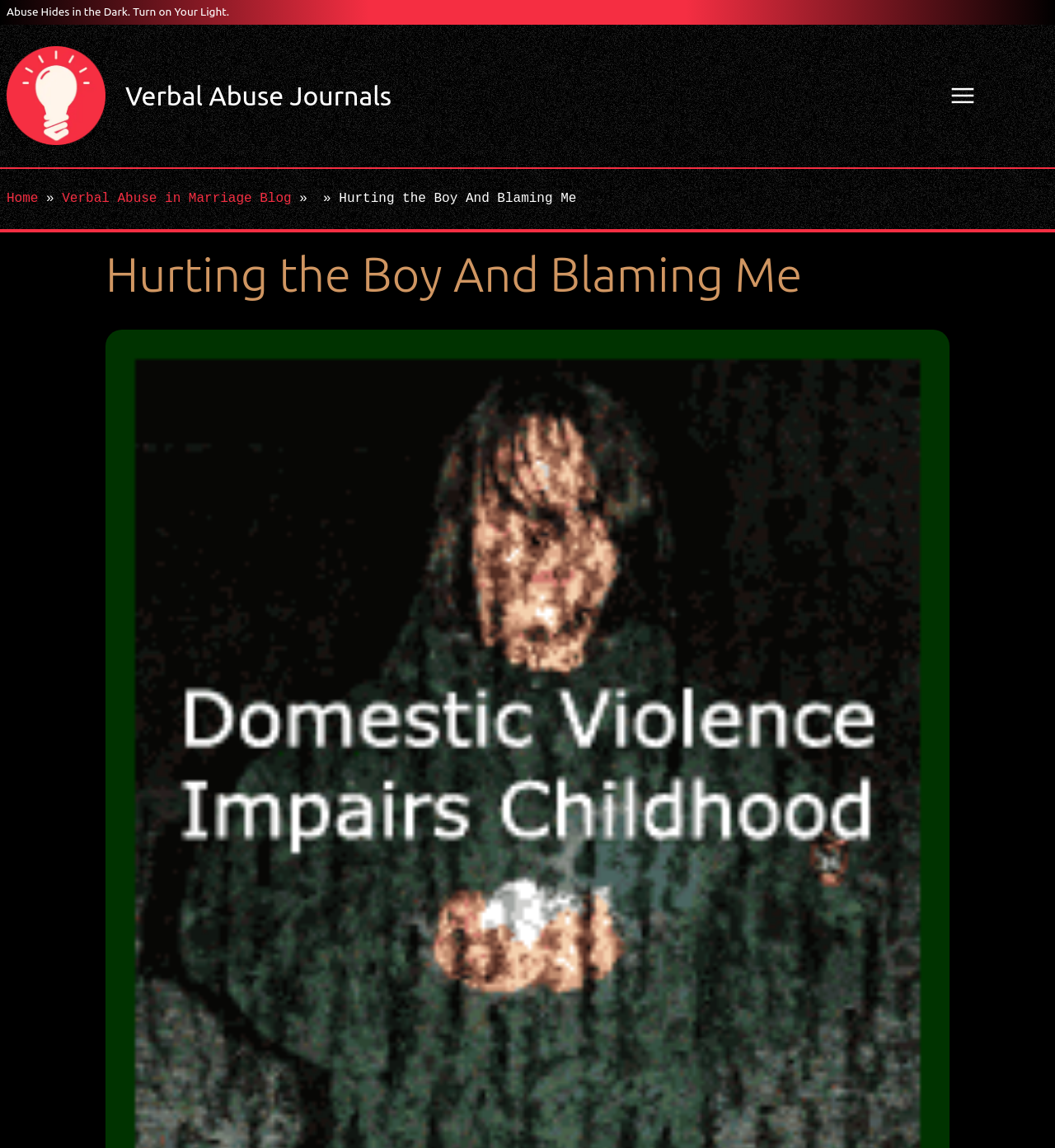Is there an image on this webpage?
Answer the question with a detailed explanation, including all necessary information.

There are multiple images on this webpage, including the image associated with the link 'Verbal Abuse Journals' and the image on the 'Open menu' button.